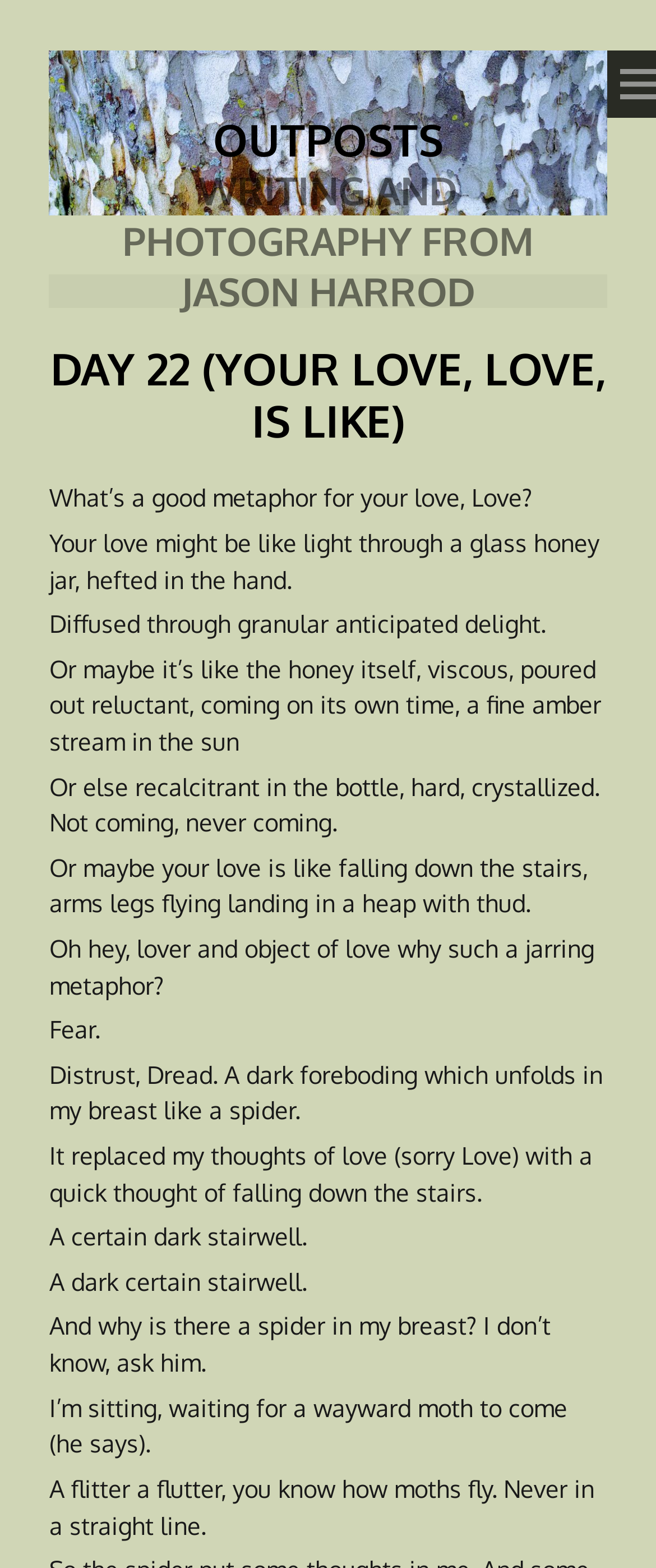Determine the bounding box for the described HTML element: "Outposts". Ensure the coordinates are four float numbers between 0 and 1 in the format [left, top, right, bottom].

[0.324, 0.07, 0.676, 0.106]